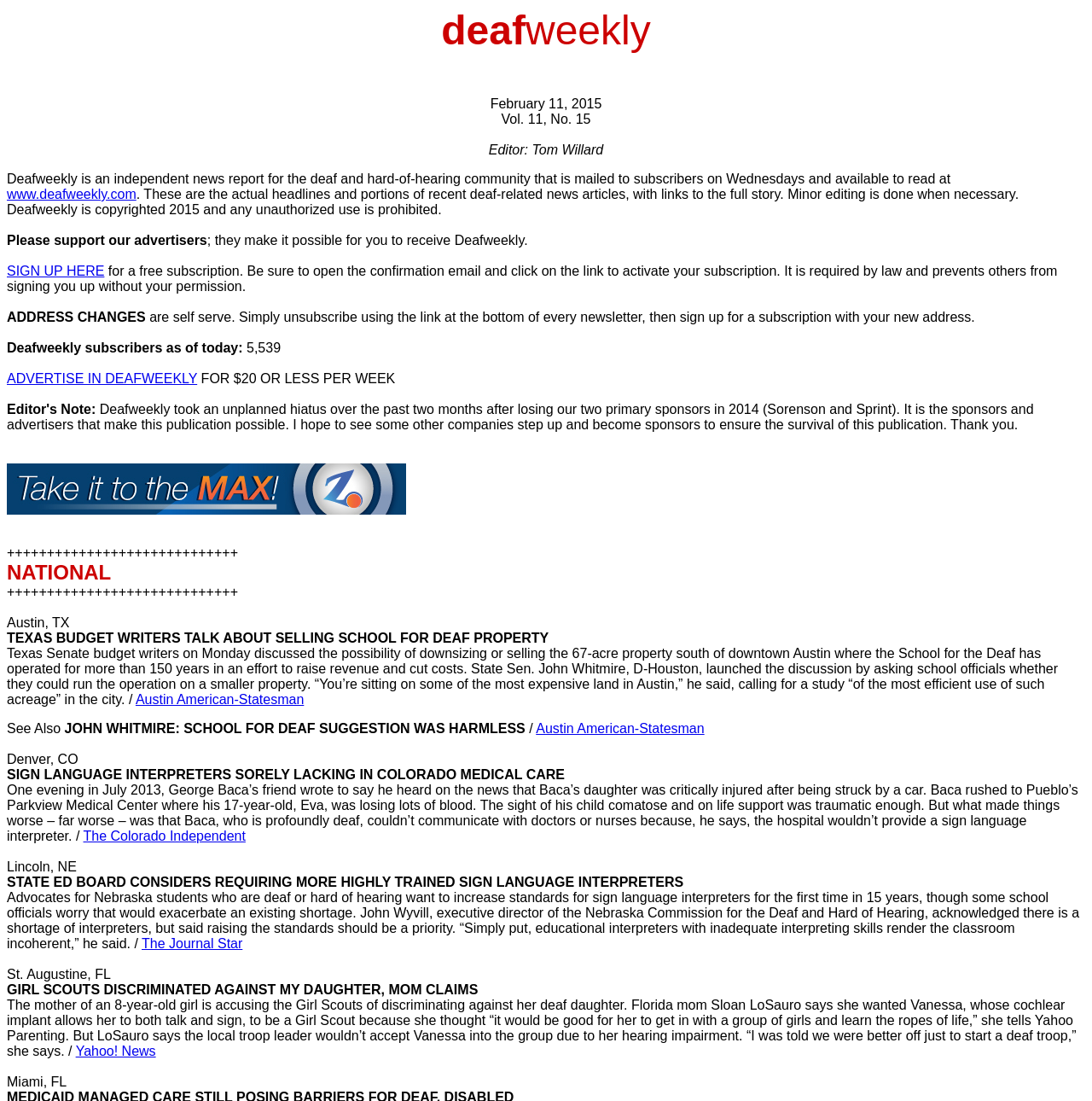Based on the element description Austin American-Statesman, identify the bounding box of the UI element in the given webpage screenshot. The coordinates should be in the format (top-left x, top-left y, bottom-right x, bottom-right y) and must be between 0 and 1.

[0.491, 0.655, 0.645, 0.668]